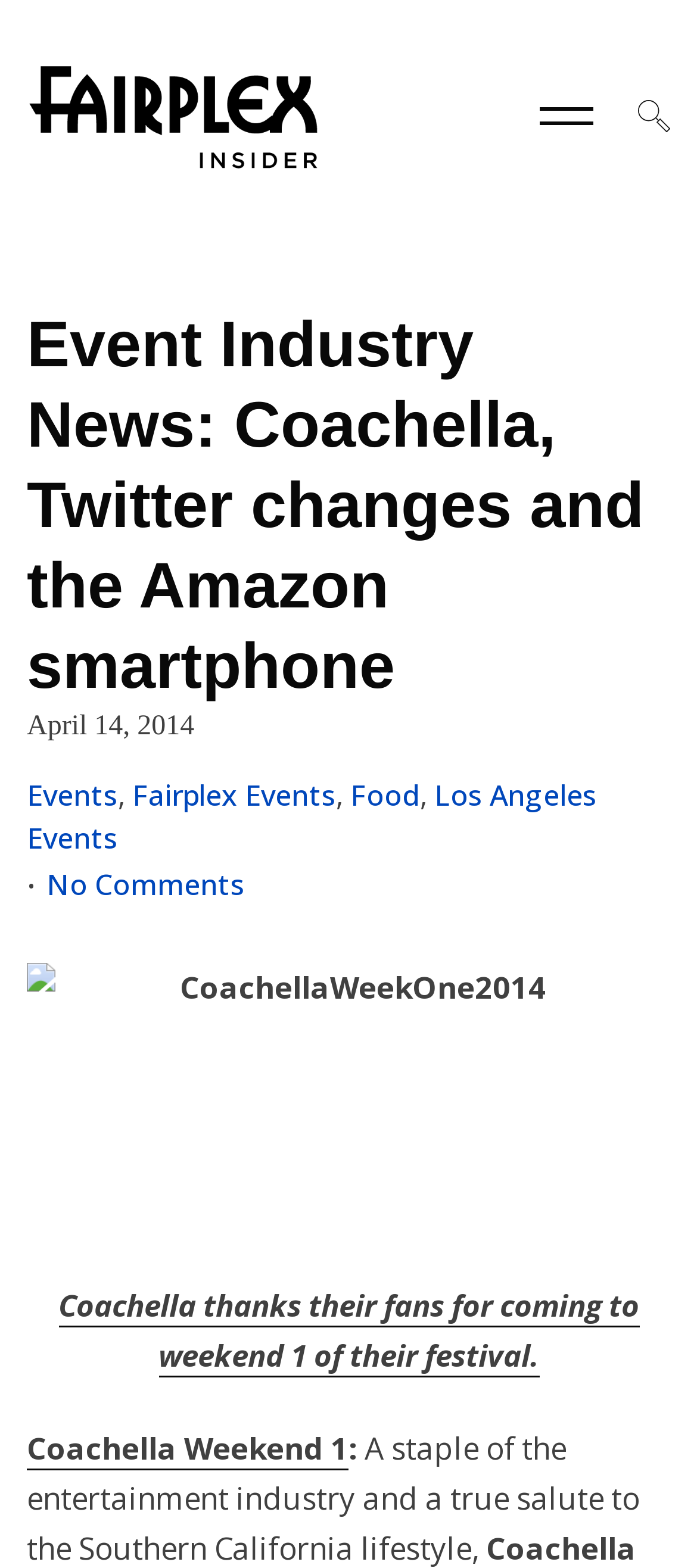Identify the bounding box coordinates necessary to click and complete the given instruction: "view Coachella Weekend 1".

[0.038, 0.91, 0.5, 0.938]